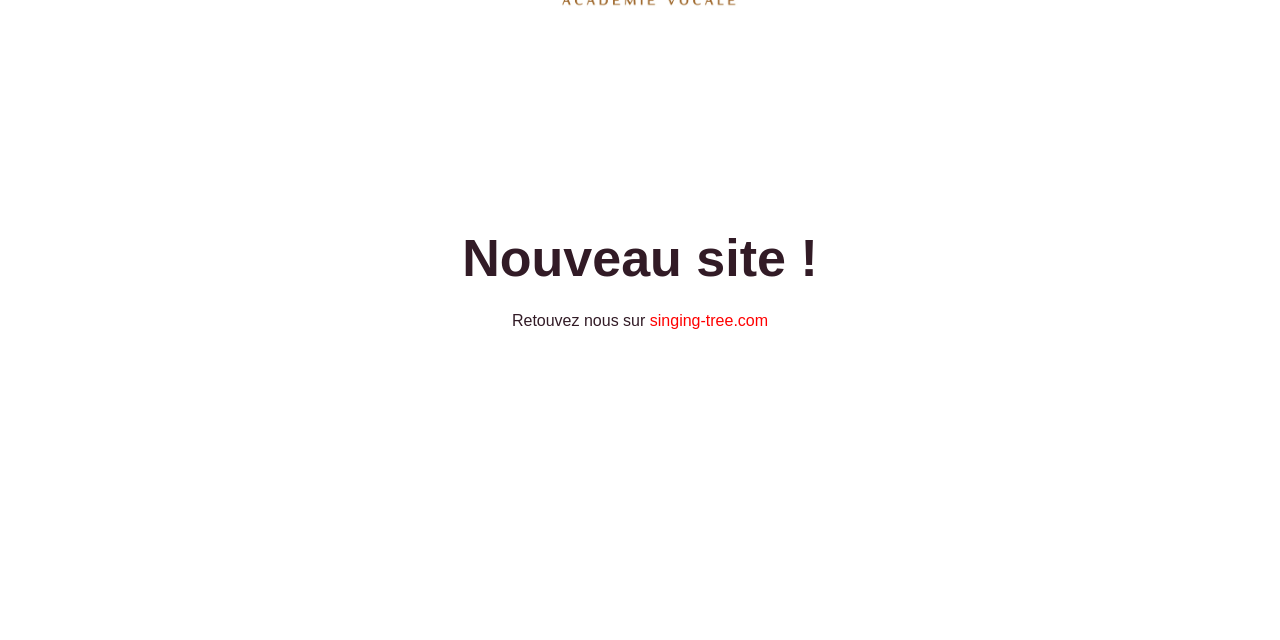Provide the bounding box coordinates for the UI element that is described by this text: "singing-tree.com". The coordinates should be in the form of four float numbers between 0 and 1: [left, top, right, bottom].

[0.508, 0.488, 0.6, 0.514]